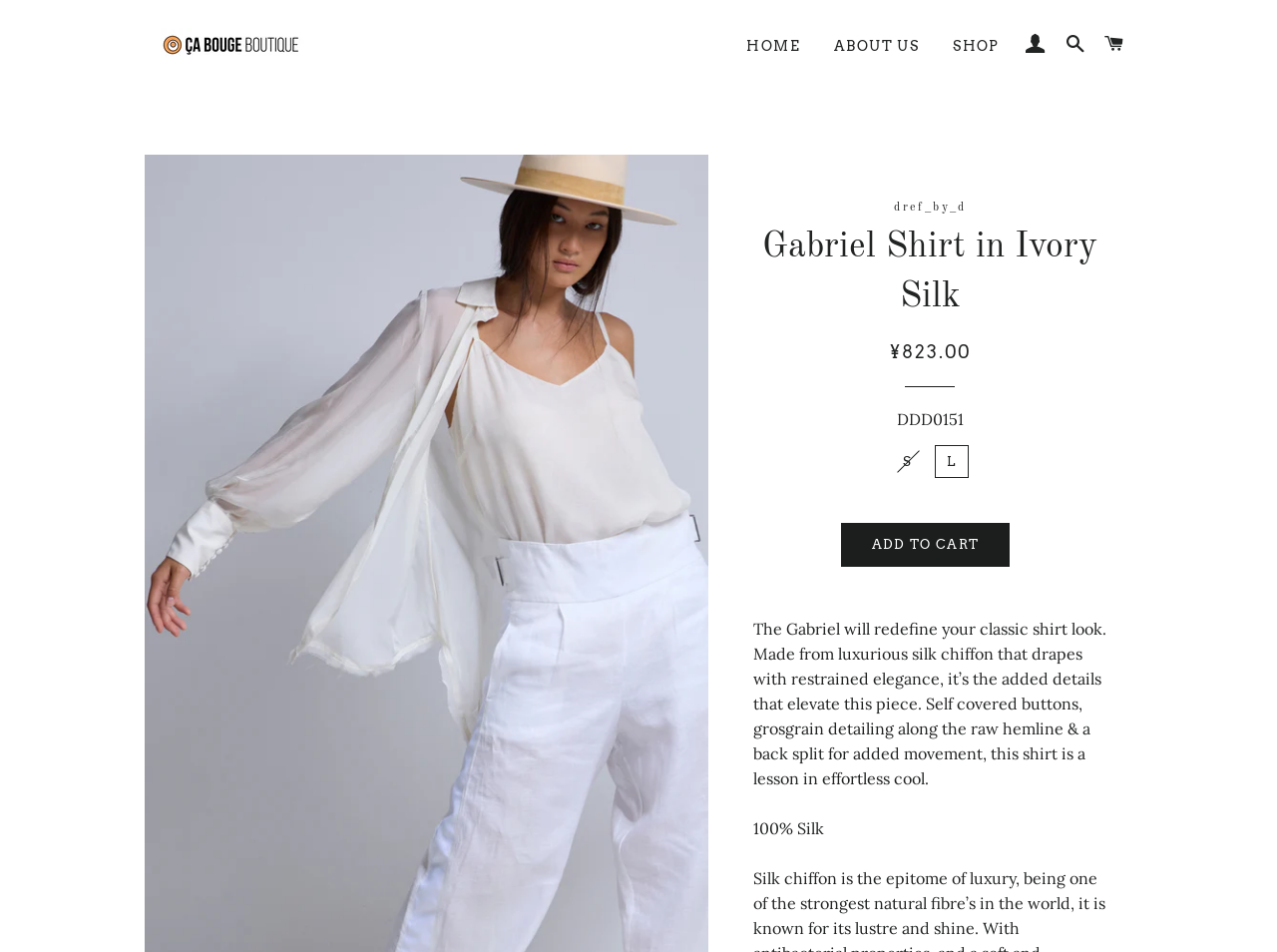Identify the bounding box of the HTML element described as: "Add to Cart".

[0.658, 0.549, 0.791, 0.596]